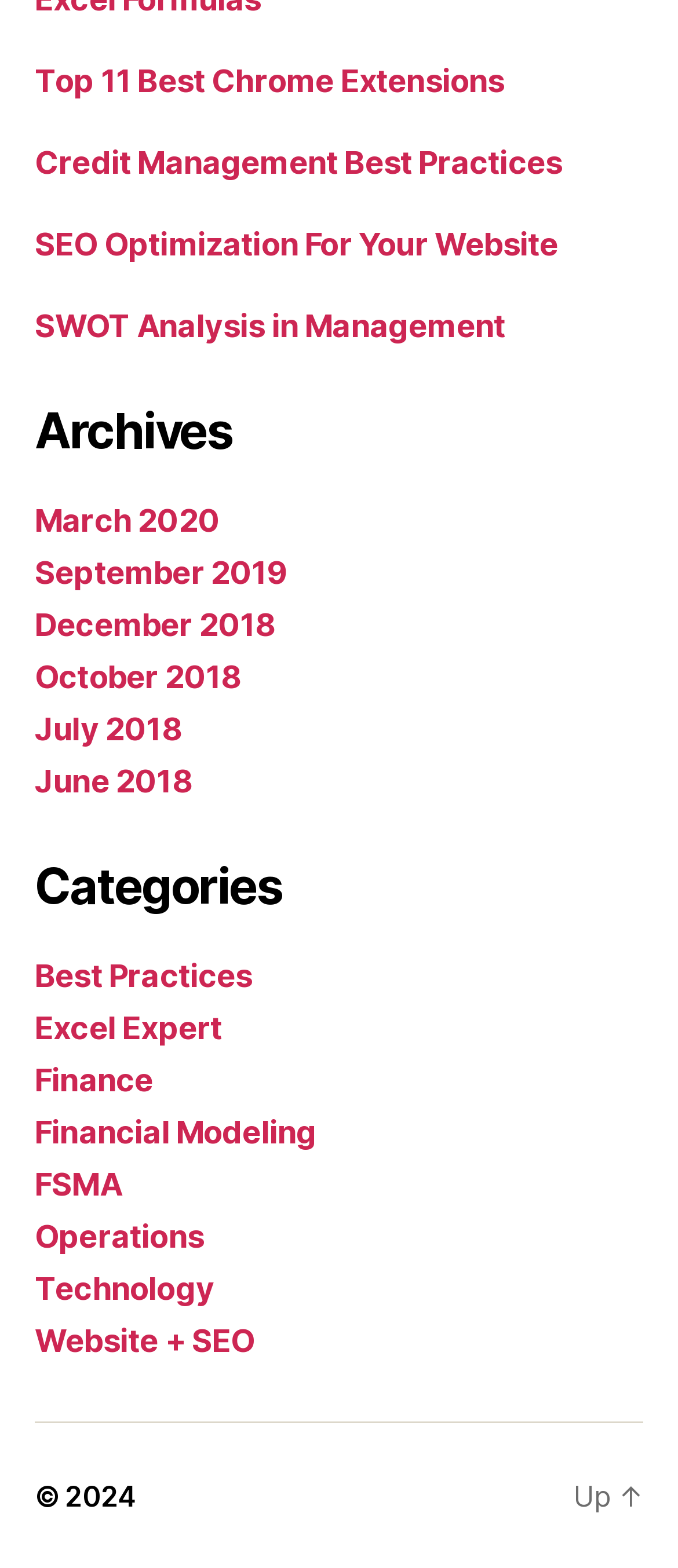Please answer the following question using a single word or phrase: How many links are under 'Categories'?

9